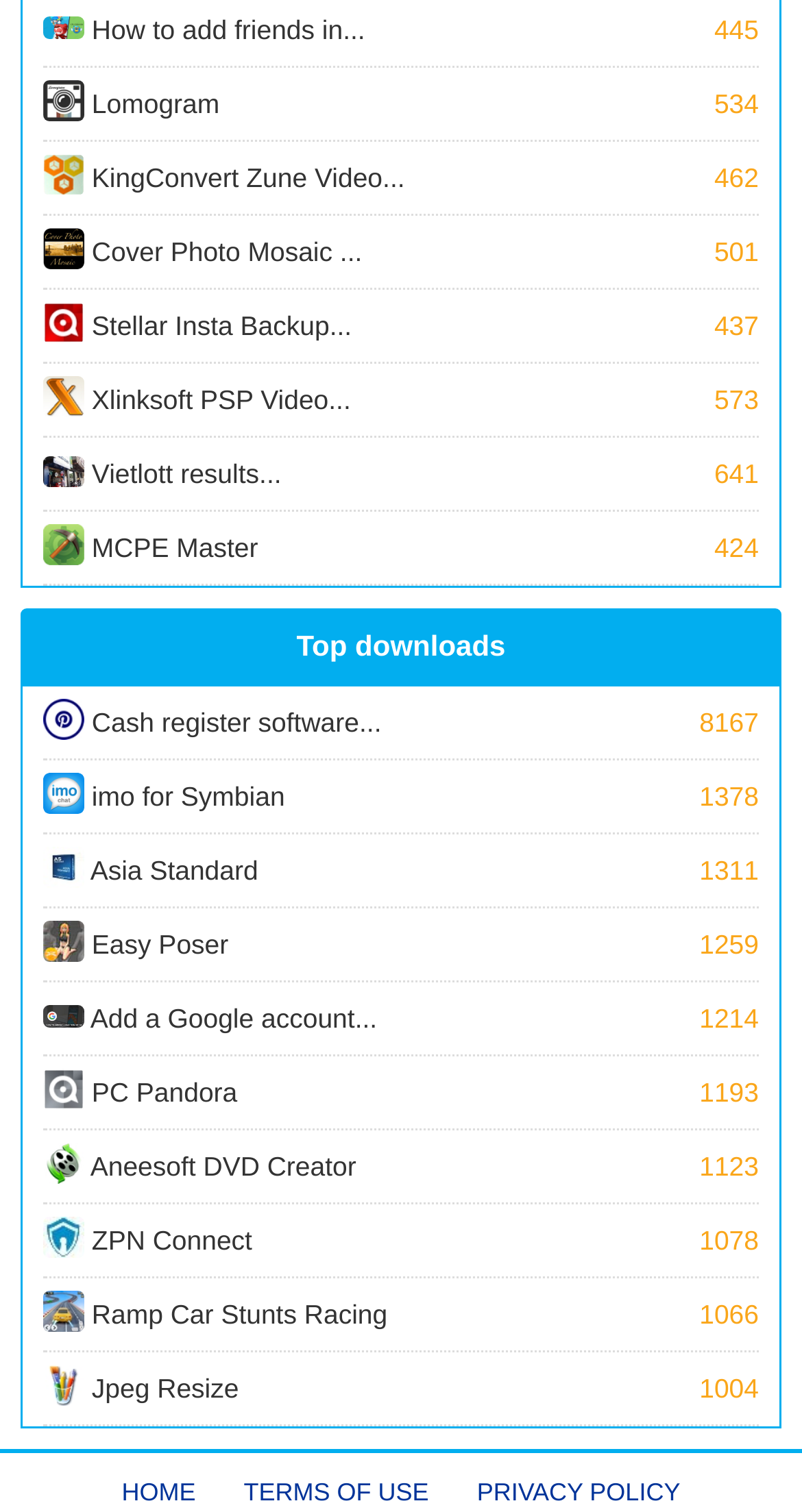Give the bounding box coordinates for the element described as: "Lomogram 534".

[0.054, 0.045, 0.946, 0.093]